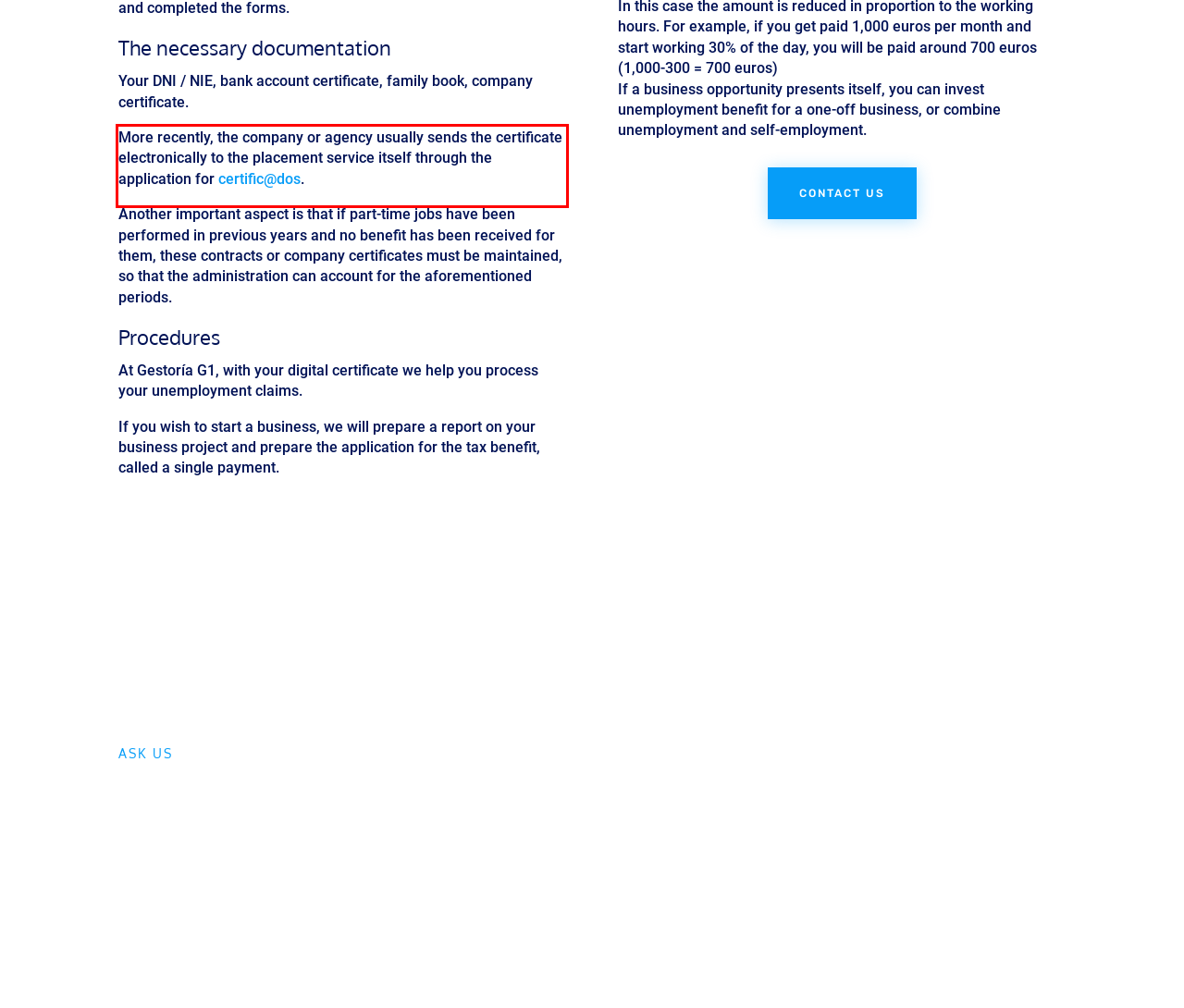You are provided with a screenshot of a webpage containing a red bounding box. Please extract the text enclosed by this red bounding box.

More recently, the company or agency usually sends the certificate electronically to the placement service itself through the application for certific@dos.